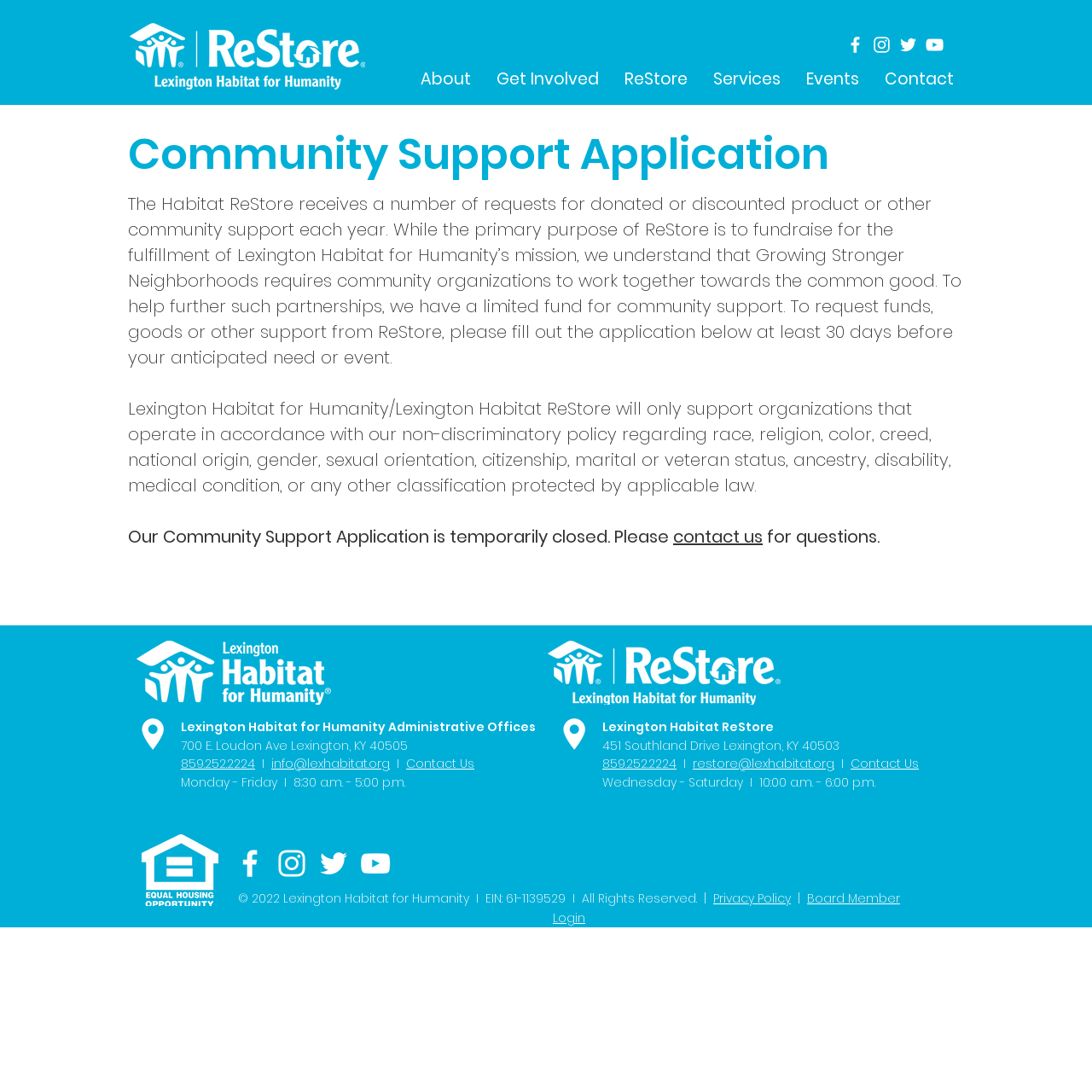Use the details in the image to answer the question thoroughly: 
What is the contact email for the Lexington Habitat ReStore?

The webpage provides the contact email for the Lexington Habitat ReStore, which is restore@lexhabitat.org.